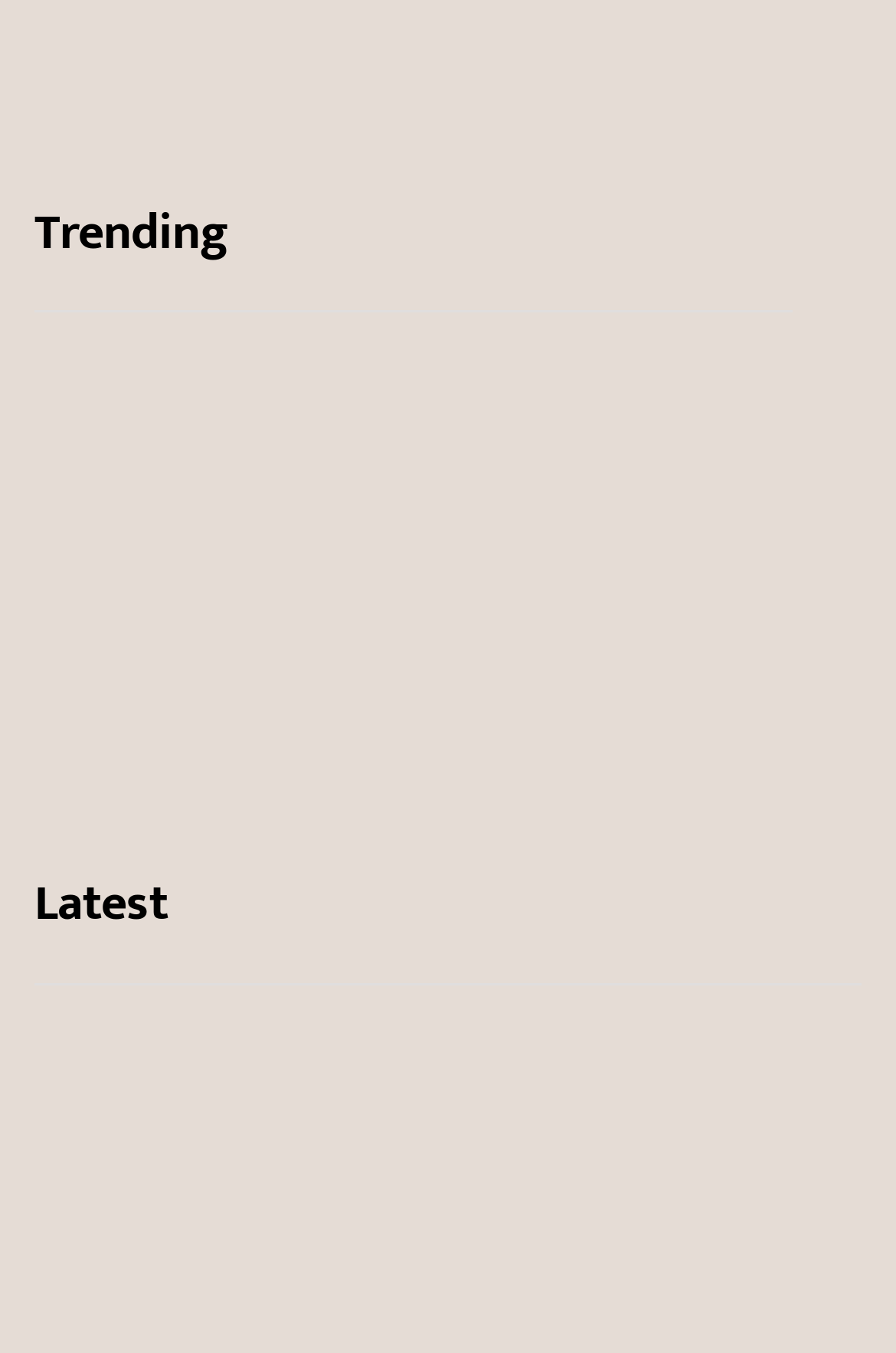What is the topic of the first article?
Can you provide a detailed and comprehensive answer to the question?

The first article on the webpage has a heading 'How to invest fast and furious', which suggests that the topic of the article is investing.